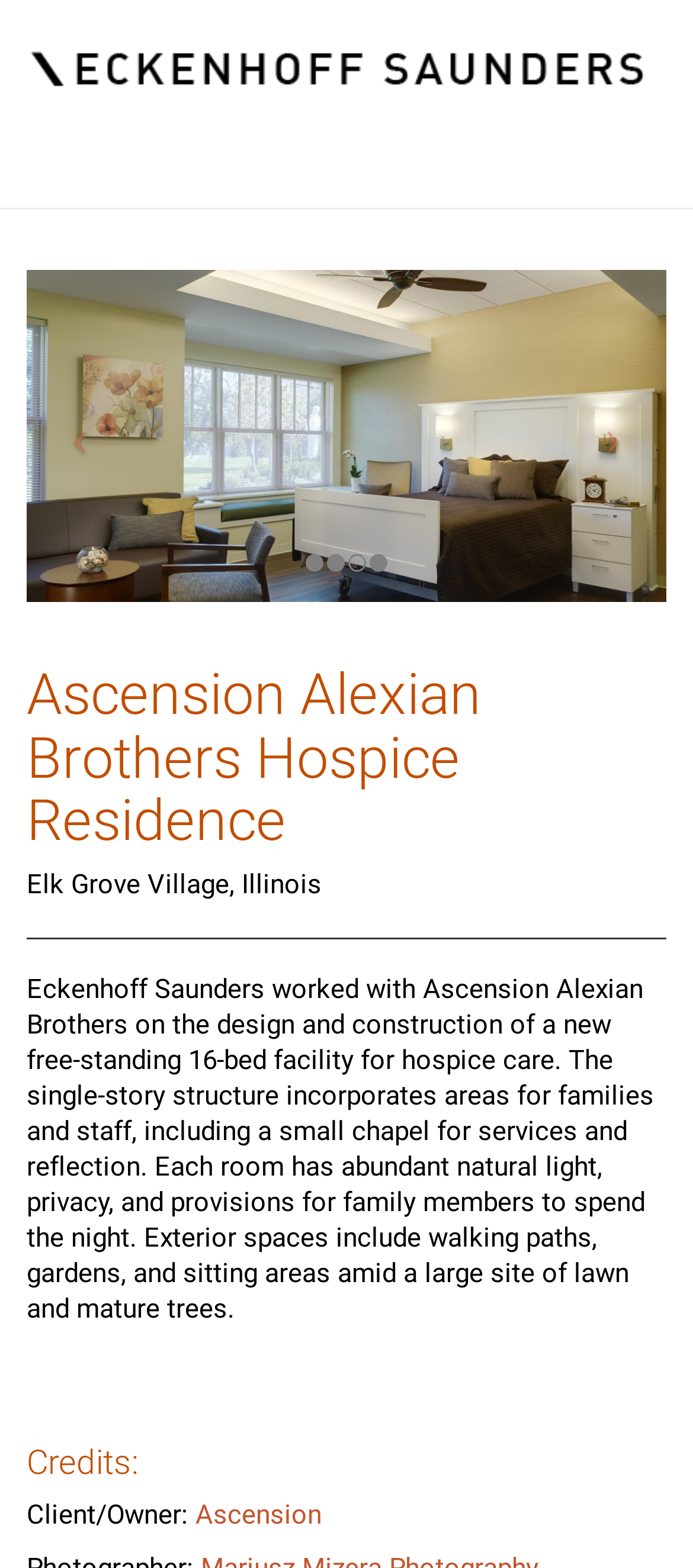Find the bounding box coordinates for the element described here: "Make A Payment".

None